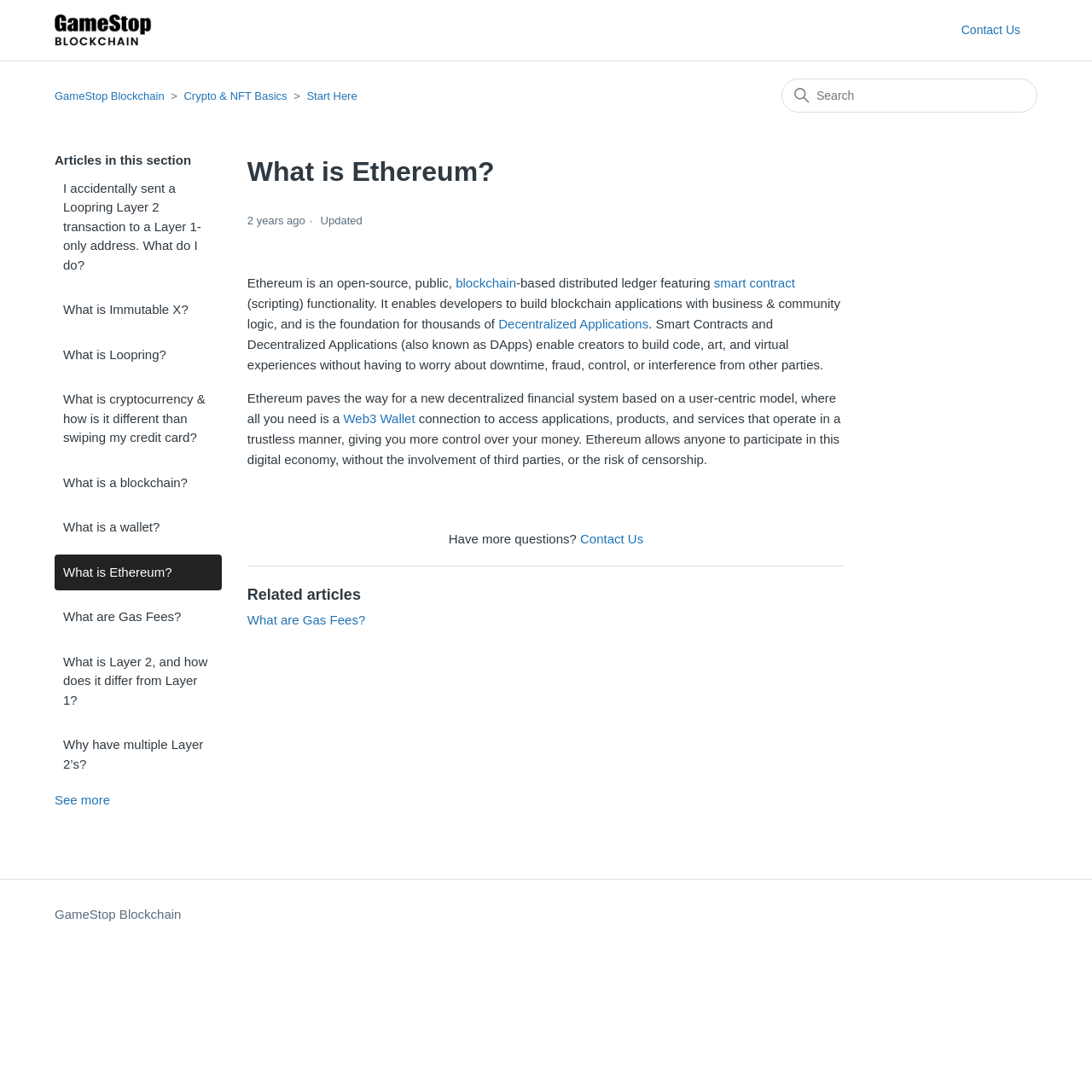Can you look at the image and give a comprehensive answer to the question:
What is the main topic of this webpage?

Based on the webpage content, the main topic is Ethereum, which is an open-source, public, blockchain-based distributed ledger featuring smart contract functionality.